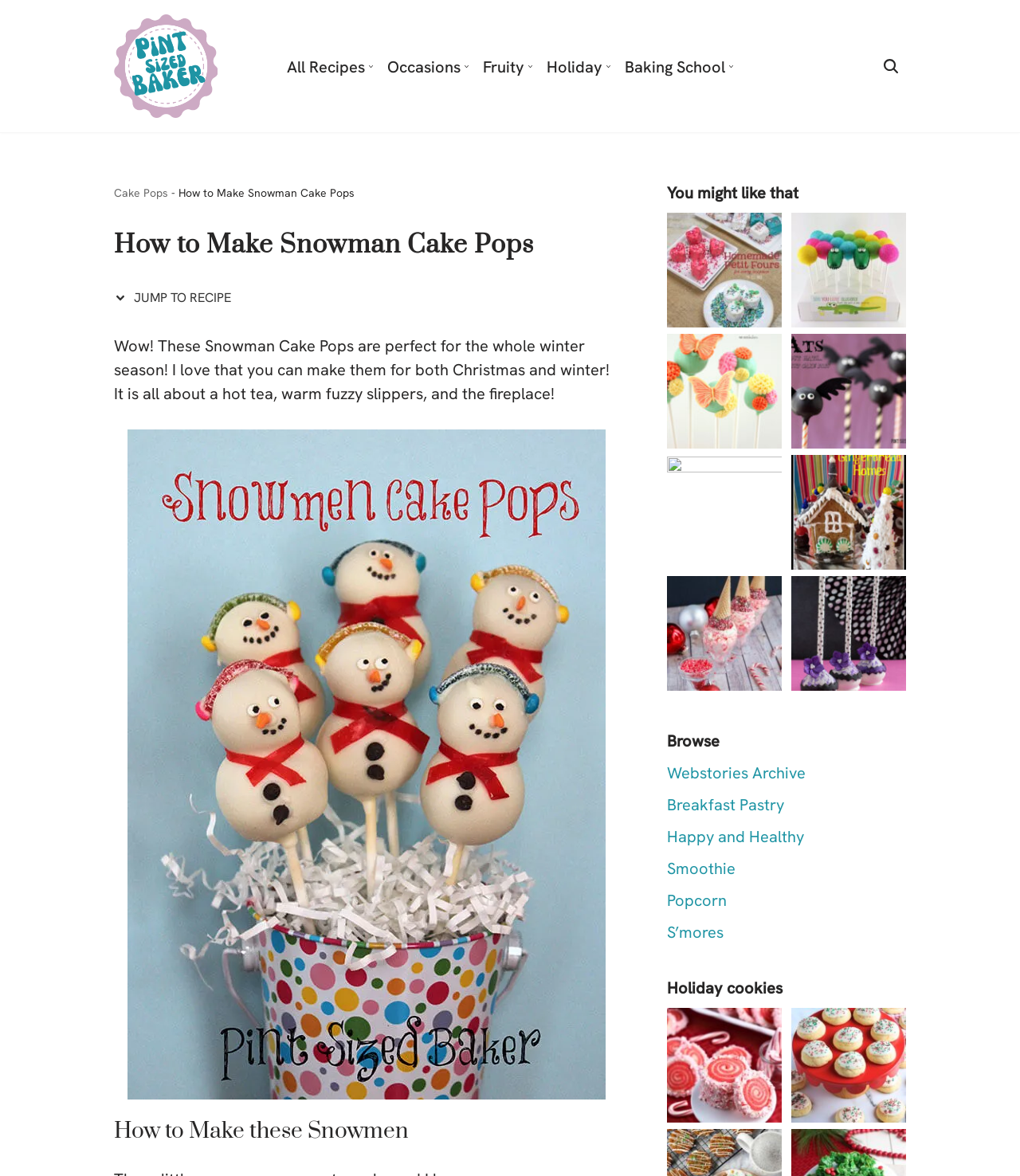Provide your answer in one word or a succinct phrase for the question: 
What type of recipe is being featured?

Snowman Cake Pops